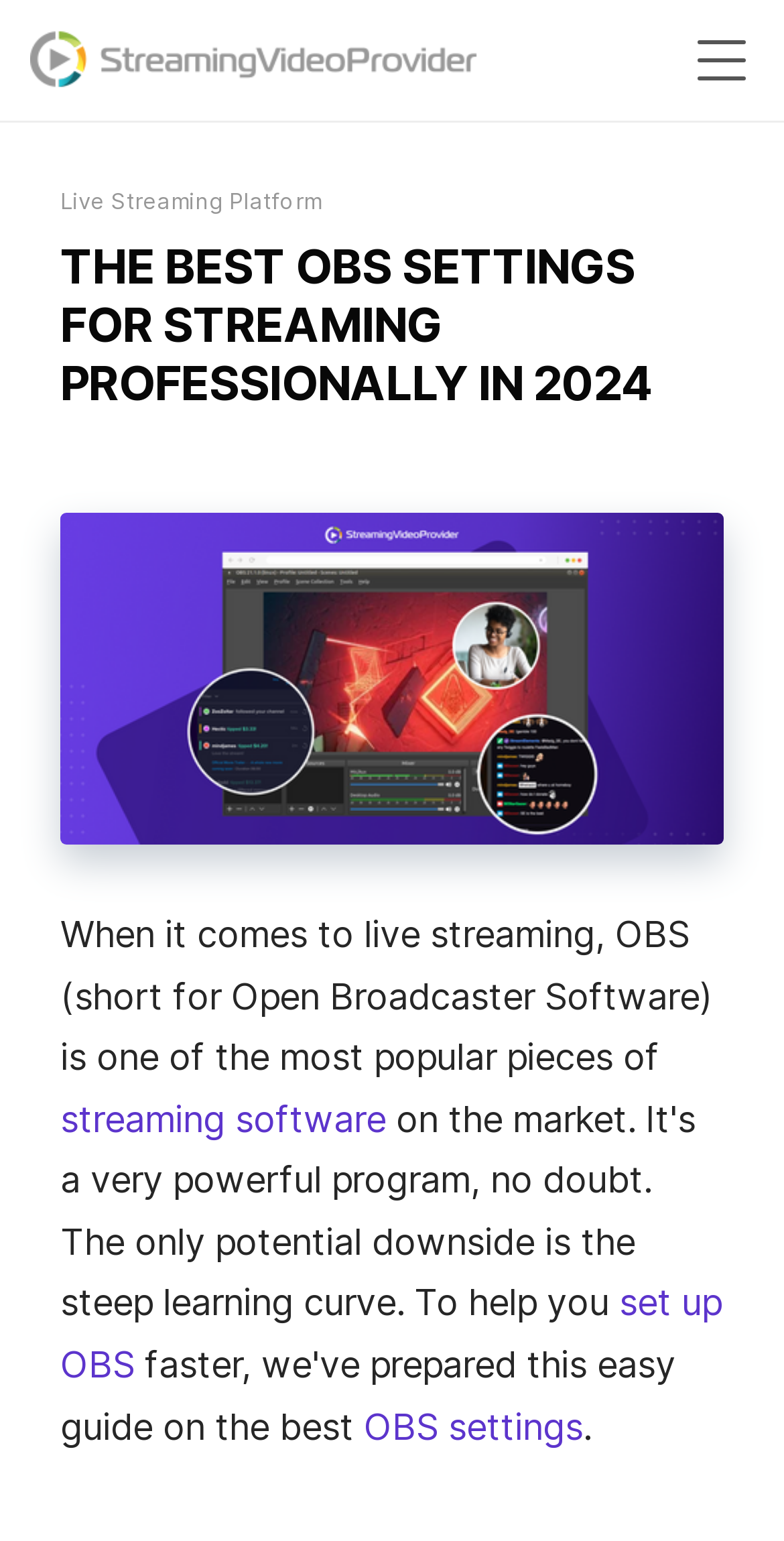Specify the bounding box coordinates of the element's region that should be clicked to achieve the following instruction: "Select 'Video Platform'". The bounding box coordinates consist of four float numbers between 0 and 1, in the format [left, top, right, bottom].

[0.132, 0.054, 0.524, 0.103]